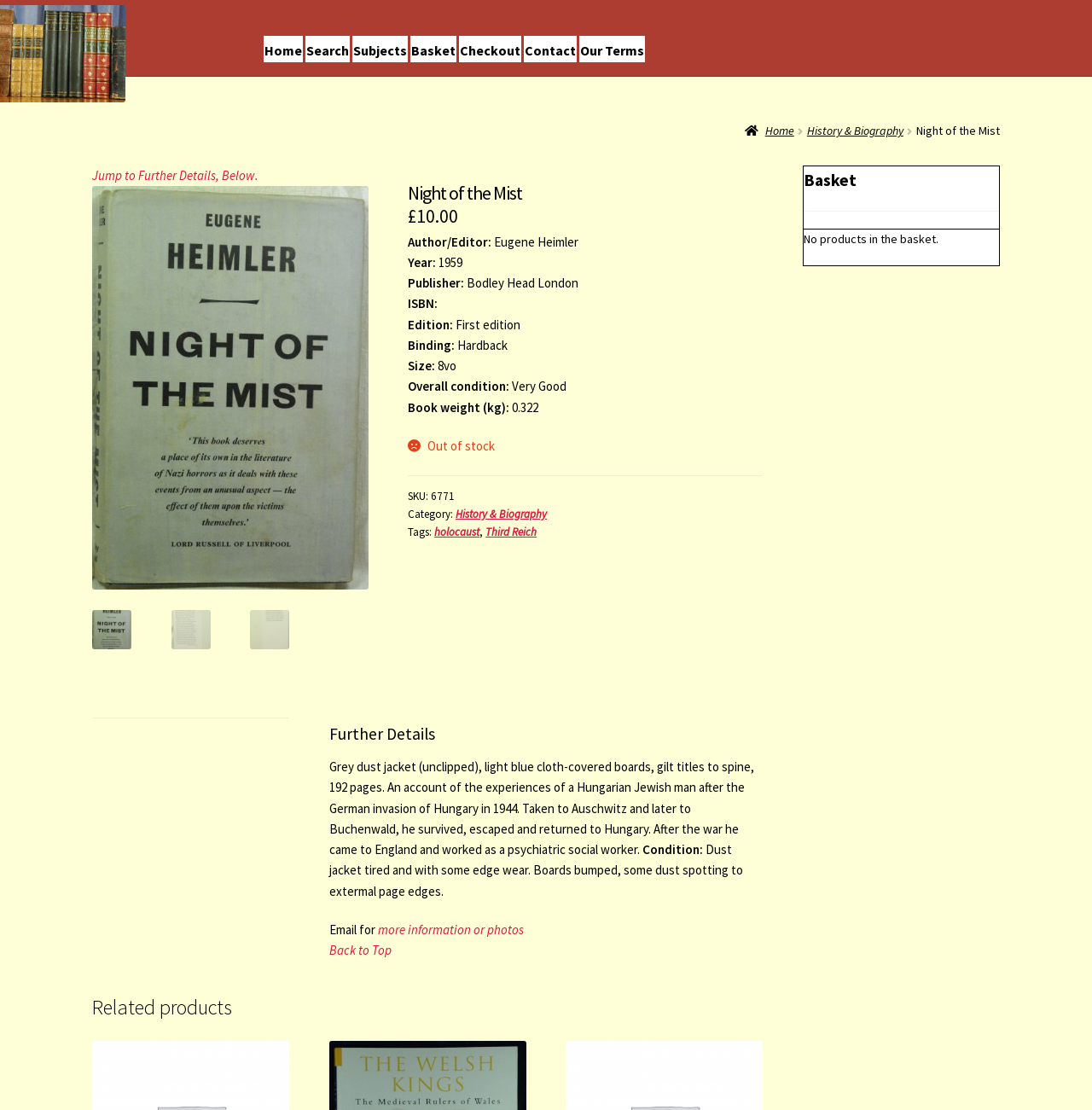Please identify the bounding box coordinates of the element that needs to be clicked to perform the following instruction: "View 'Further Details'".

[0.301, 0.612, 0.699, 0.866]